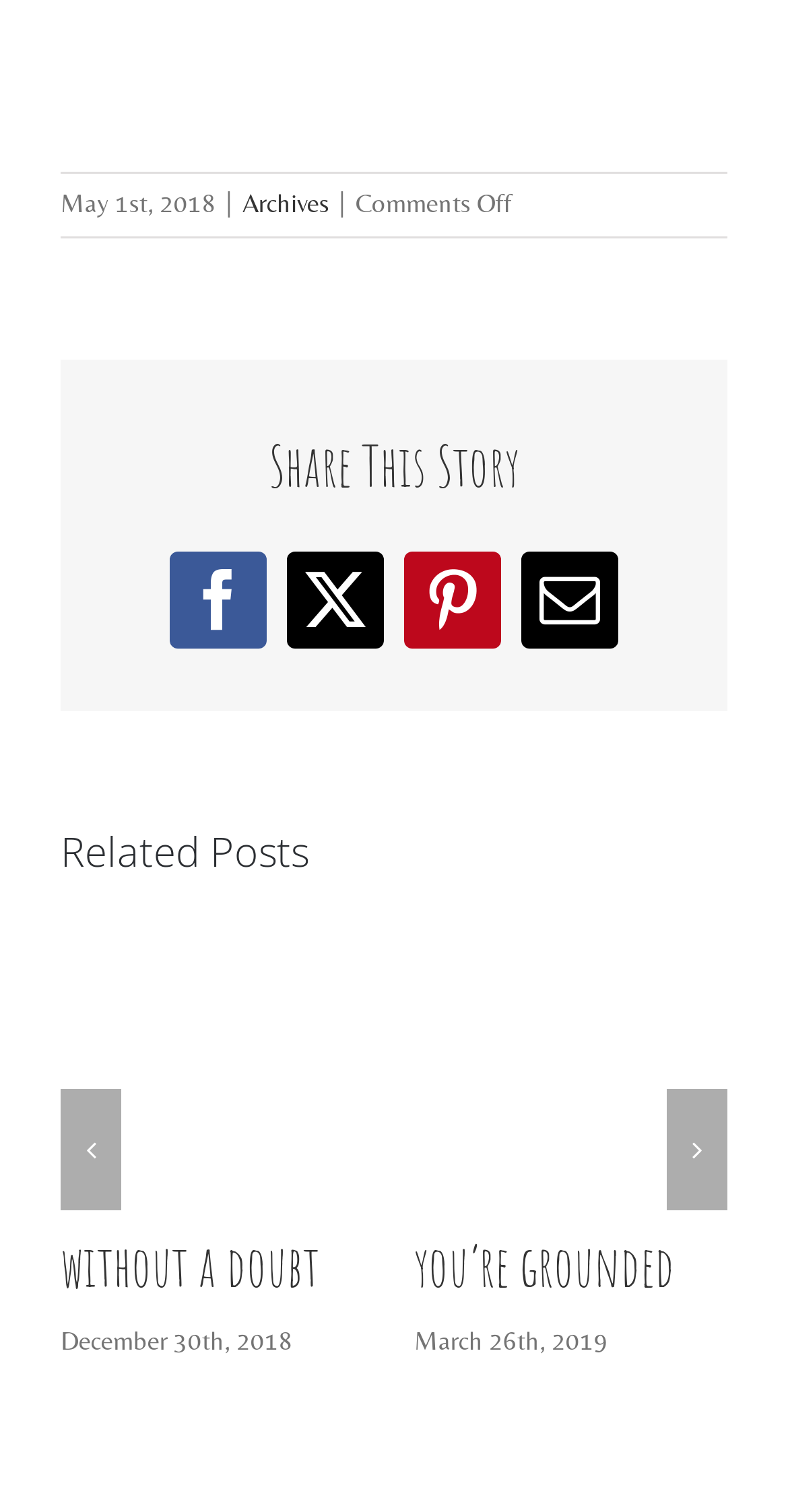Locate the bounding box coordinates of the element to click to perform the following action: 'Go to previous slide'. The coordinates should be given as four float values between 0 and 1, in the form of [left, top, right, bottom].

[0.077, 0.733, 0.154, 0.813]